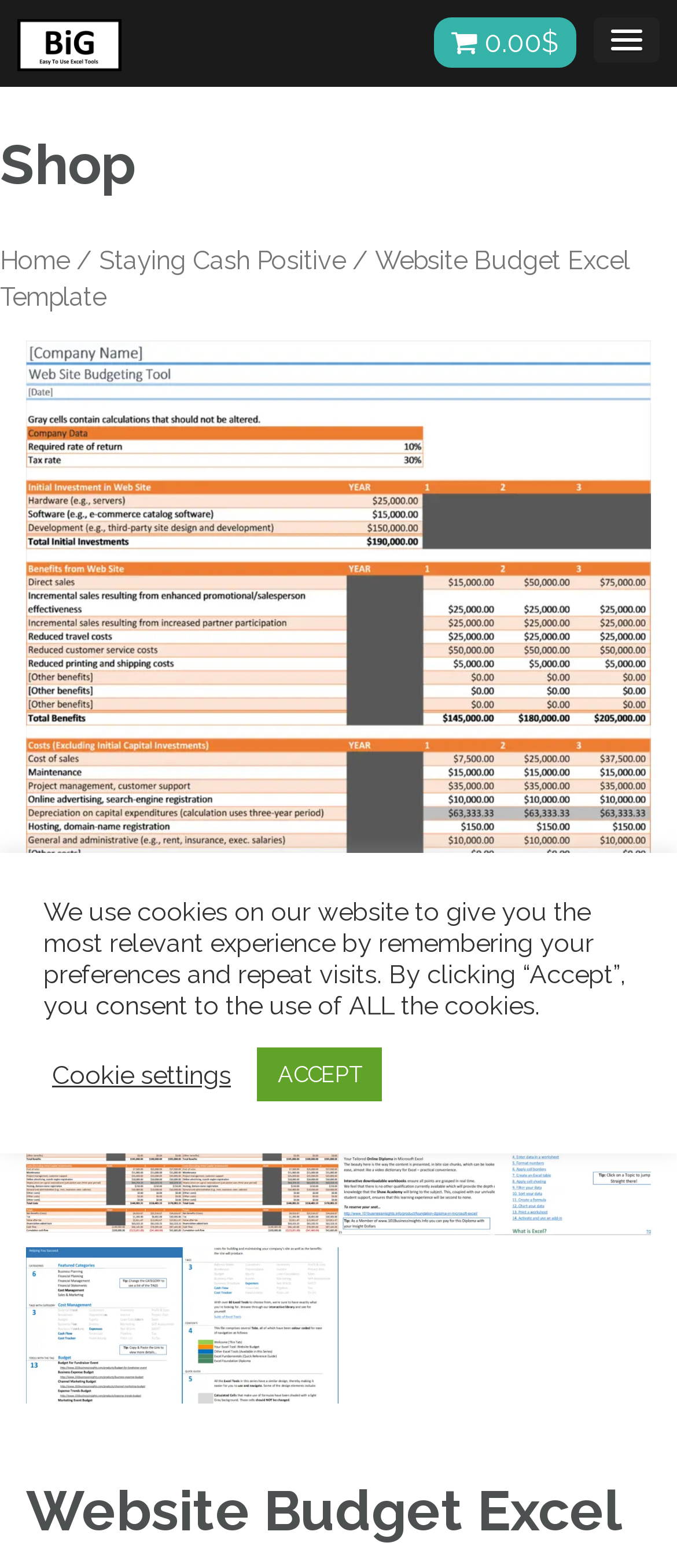Answer with a single word or phrase: 
What is the purpose of the figure element?

To display a template